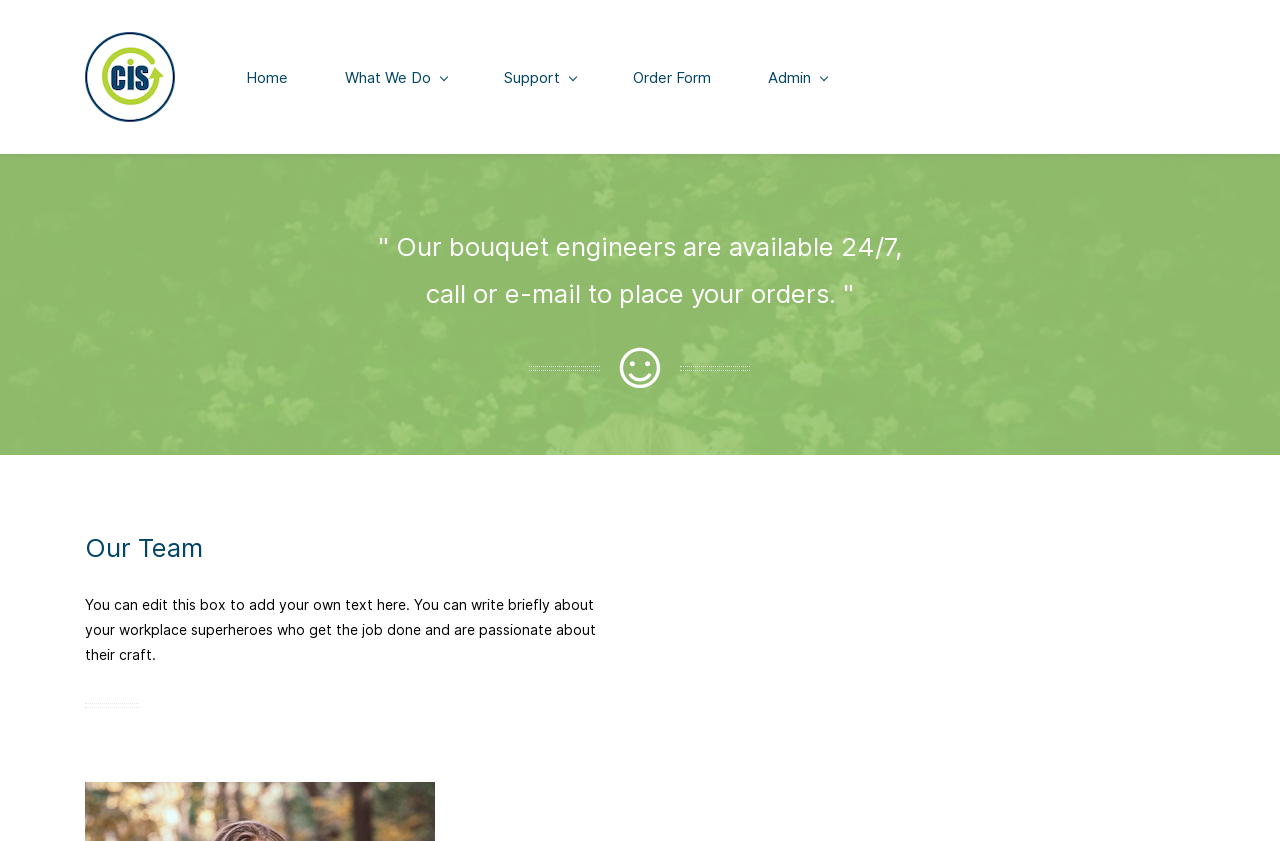Answer the following query concisely with a single word or phrase:
What is the purpose of the image at coordinates [0.477, 0.401, 0.523, 0.473]?

Unknown